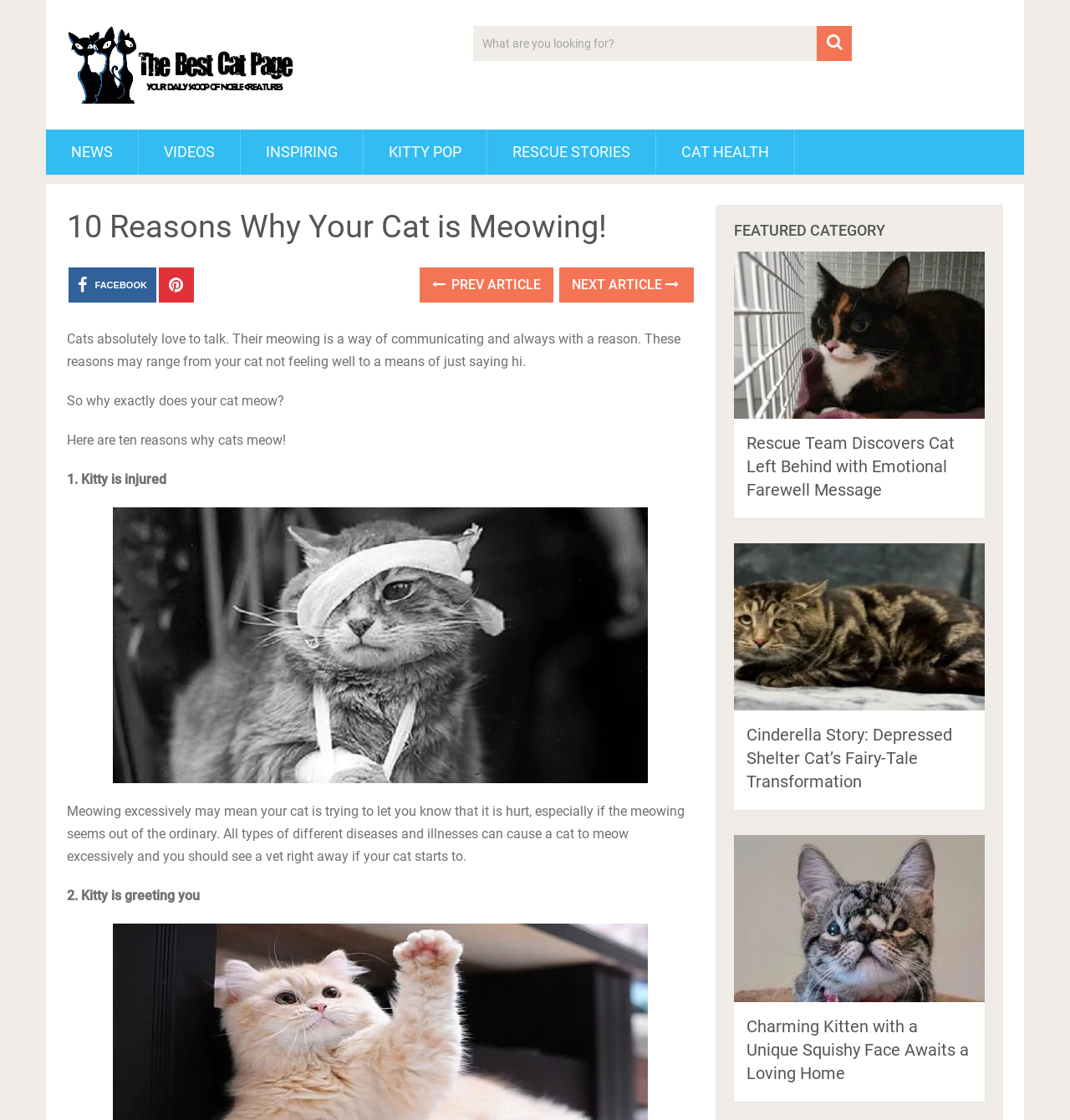What is the category of the featured article?
Give a detailed response to the question by analyzing the screenshot.

Based on the image and link 'Rescue Team Discovers Cat Left Behind with Emotional Farewell Message', it can be inferred that the featured category is related to rescue stories, which is a common theme in cat-related articles.